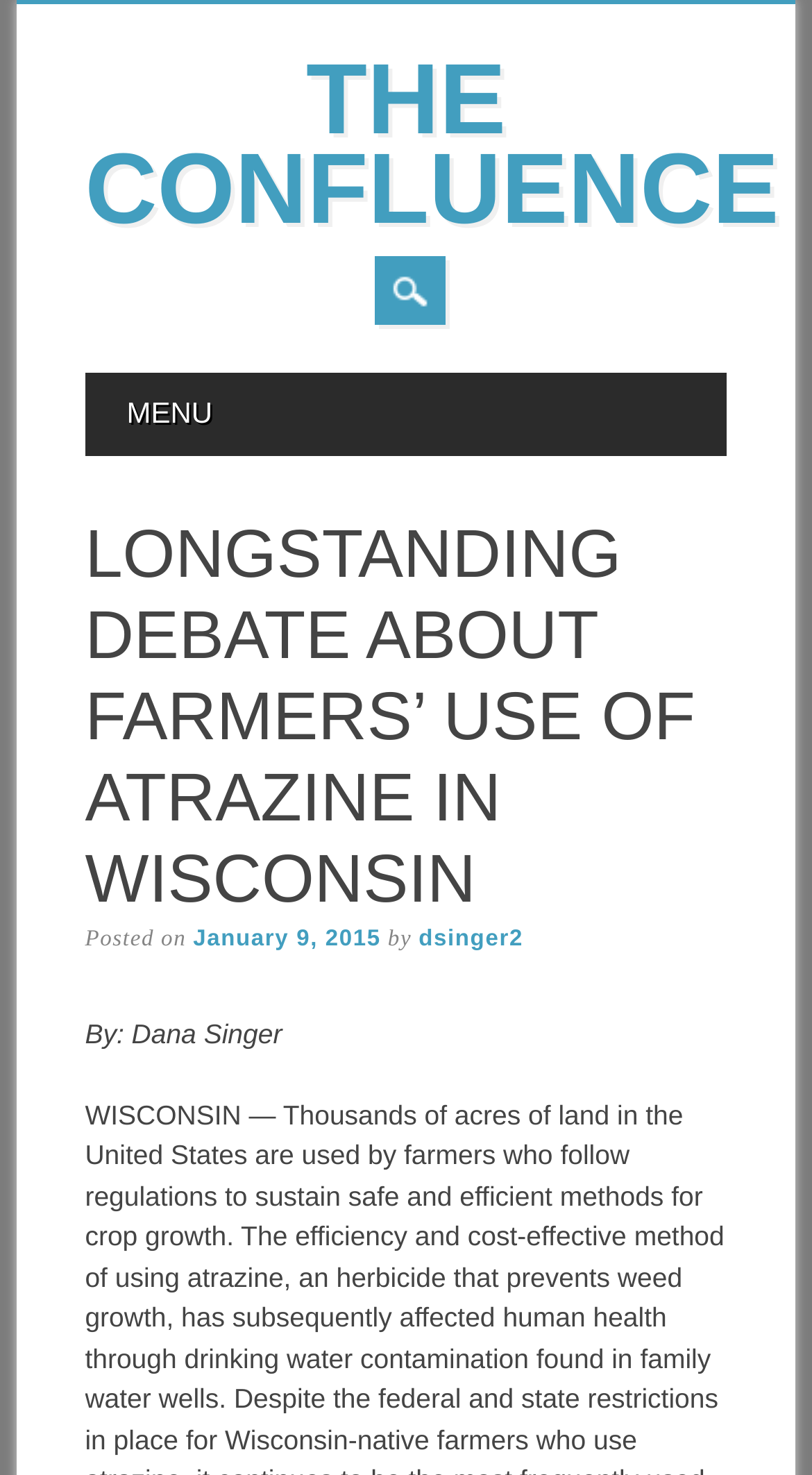Provide the bounding box coordinates for the UI element that is described by this text: "dsinger2". The coordinates should be in the form of four float numbers between 0 and 1: [left, top, right, bottom].

[0.516, 0.629, 0.644, 0.646]